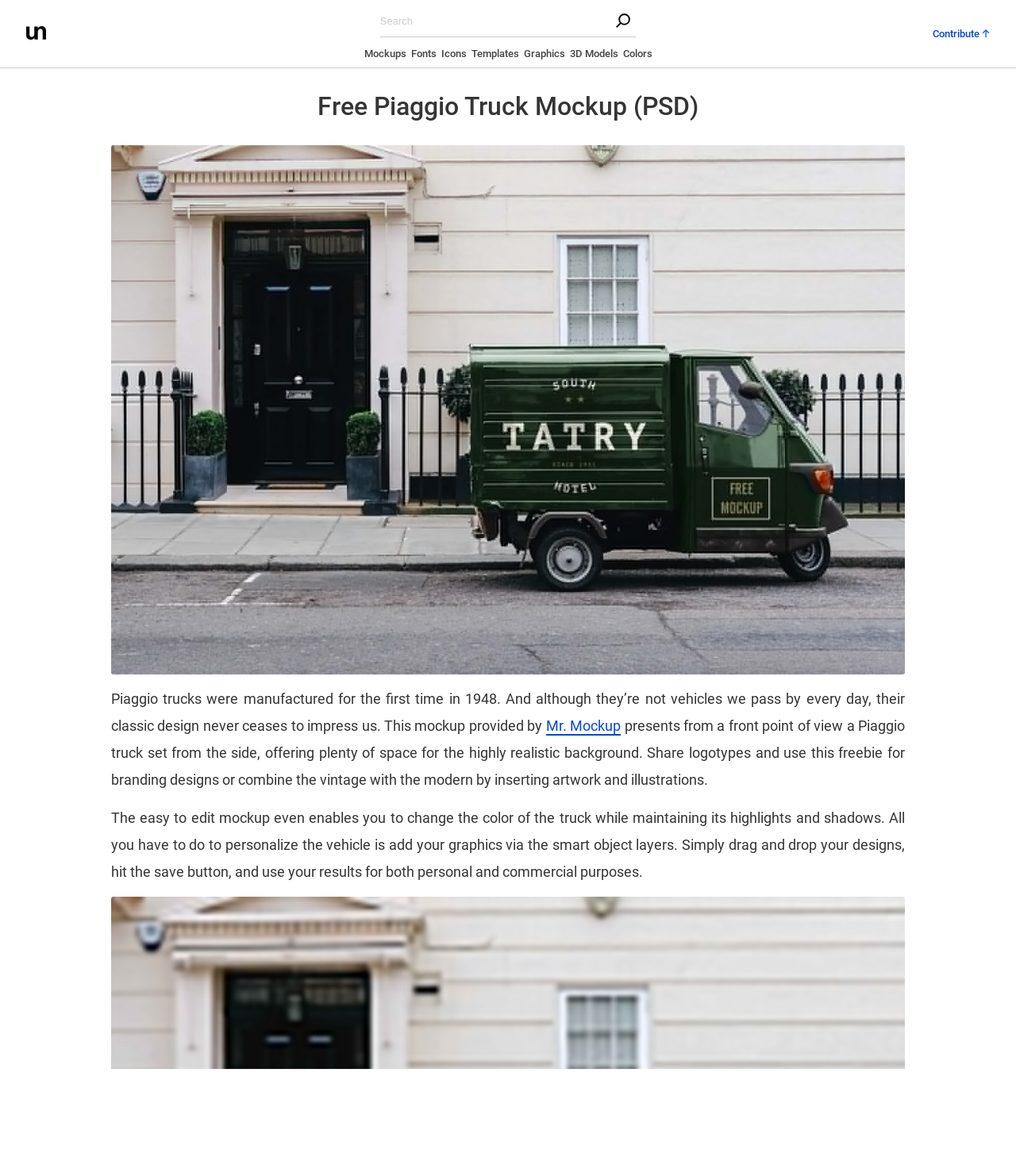What can be changed about the truck while maintaining its highlights and shadows?
Based on the visual, give a brief answer using one word or a short phrase.

The color